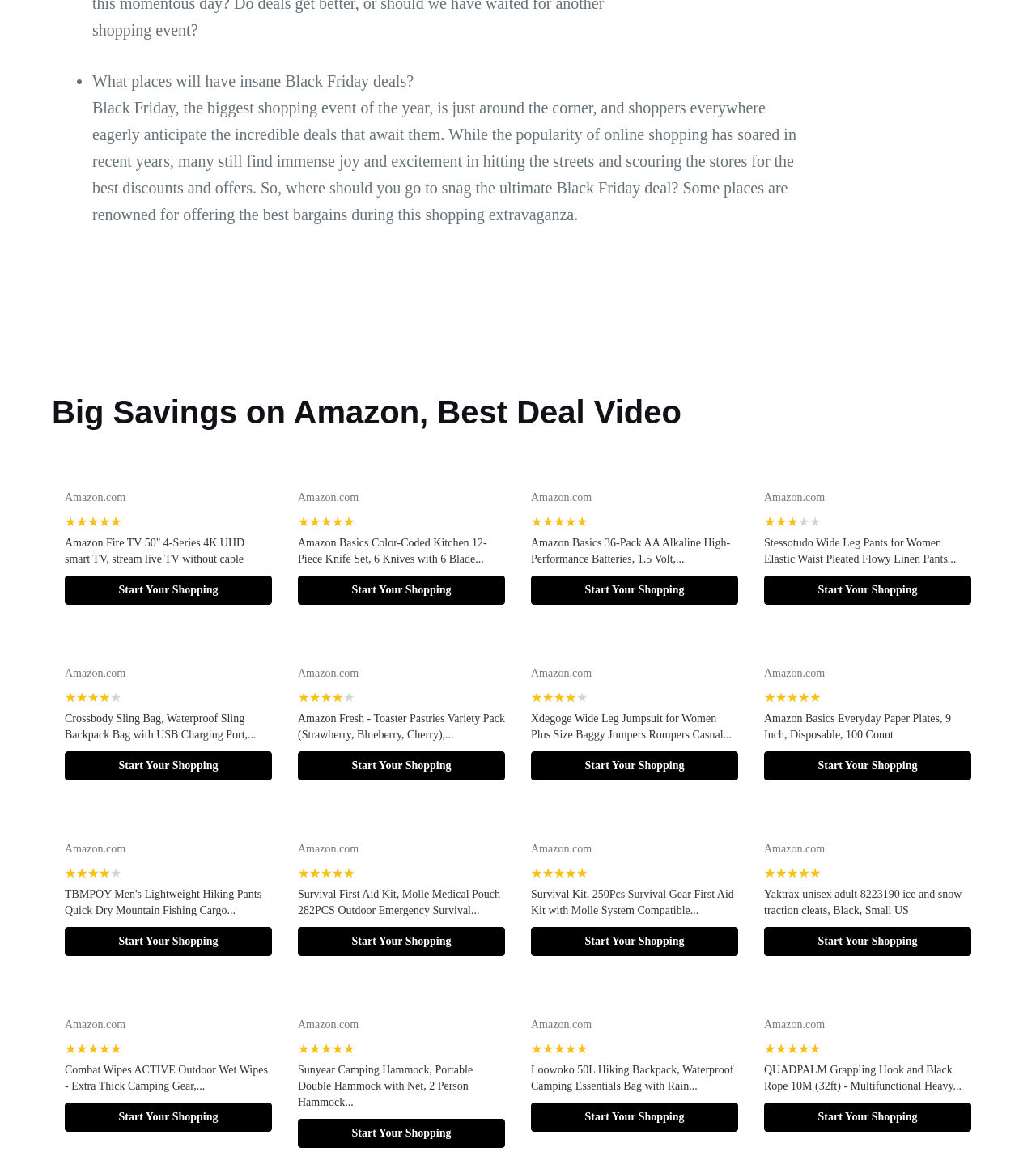What is the topic of the webpage?
Utilize the information in the image to give a detailed answer to the question.

Based on the webpage content, it appears to be discussing Black Friday deals and providing information on where to find the best bargains during this shopping event.